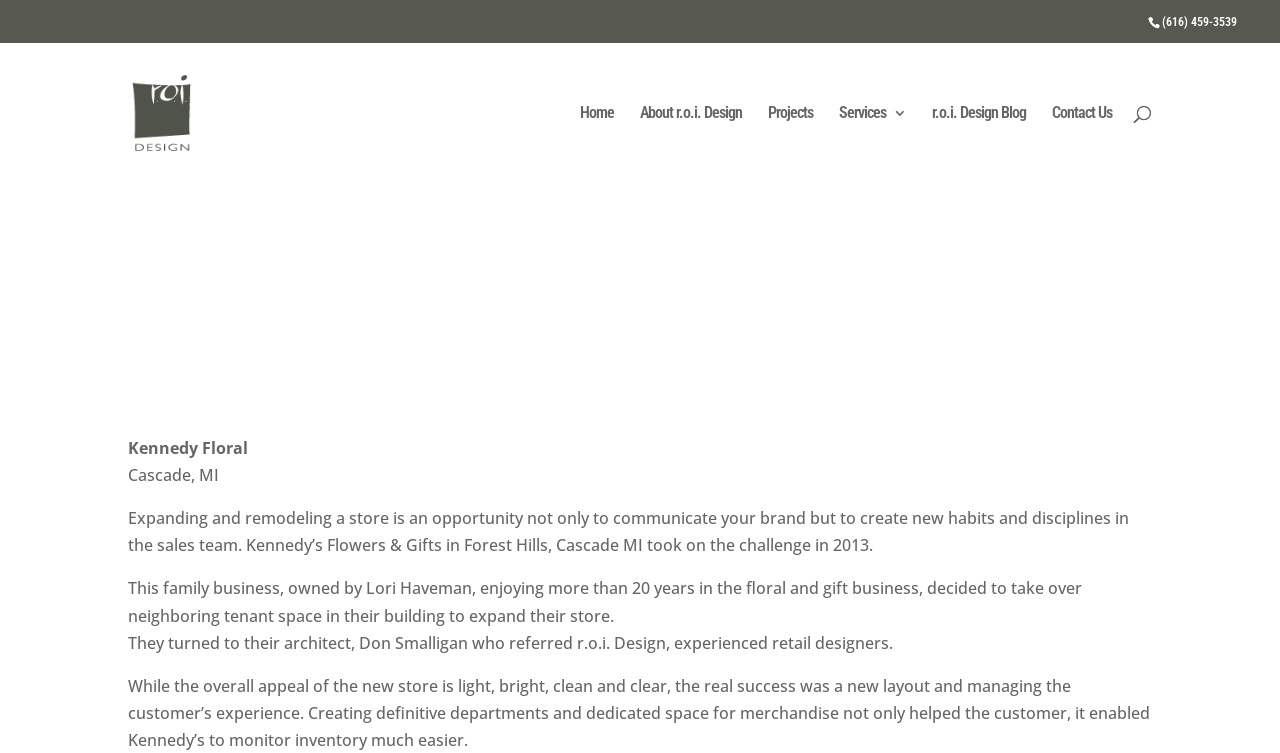What is the phone number of Kennedy Floral?
Make sure to answer the question with a detailed and comprehensive explanation.

I found the phone number by looking at the static text element with the bounding box coordinates [0.908, 0.02, 0.966, 0.039] which contains the phone number '(616) 459-3539'.